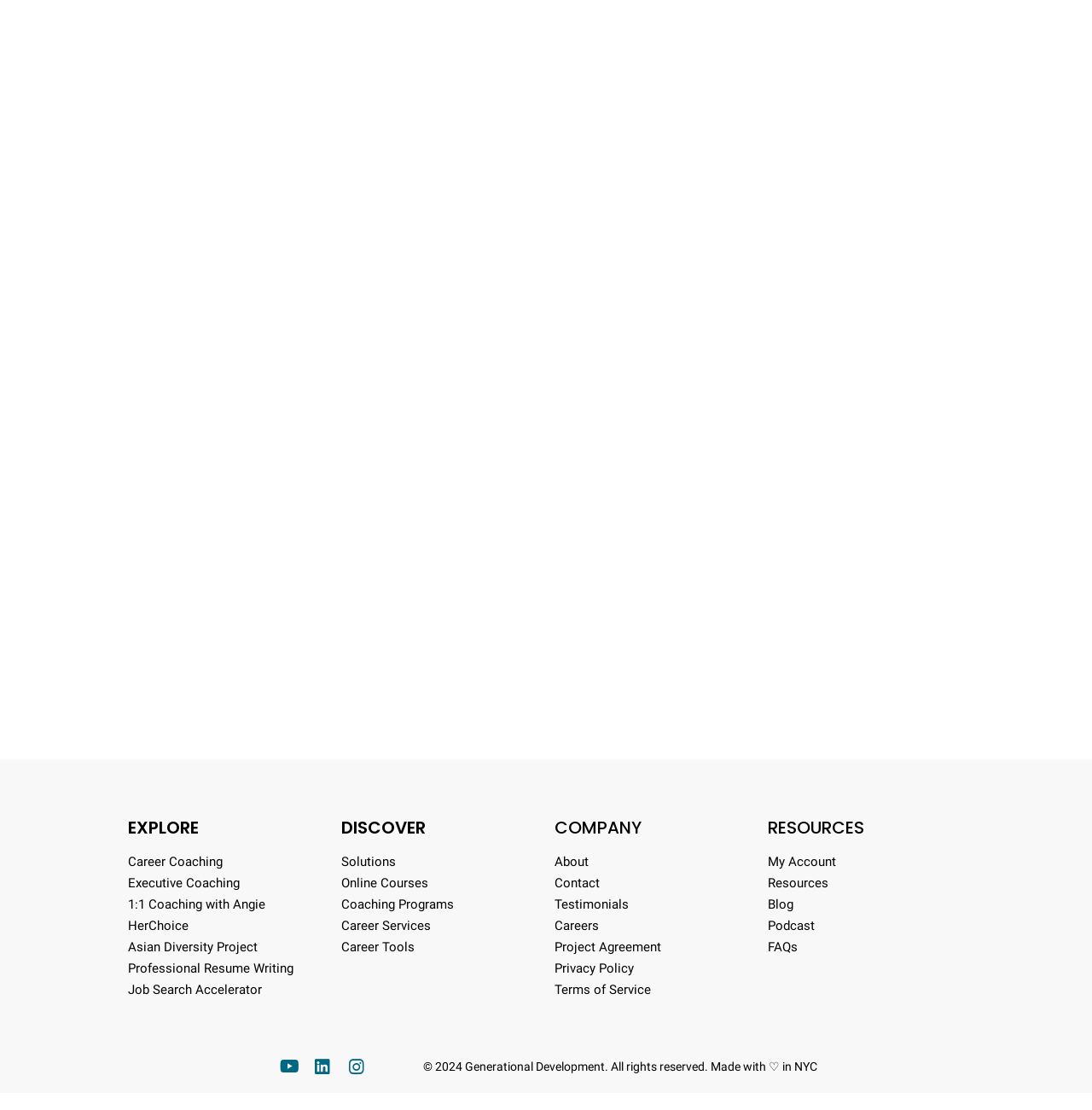Use a single word or phrase to answer the question: What is the purpose of the 'HerChoice' link?

Unknown